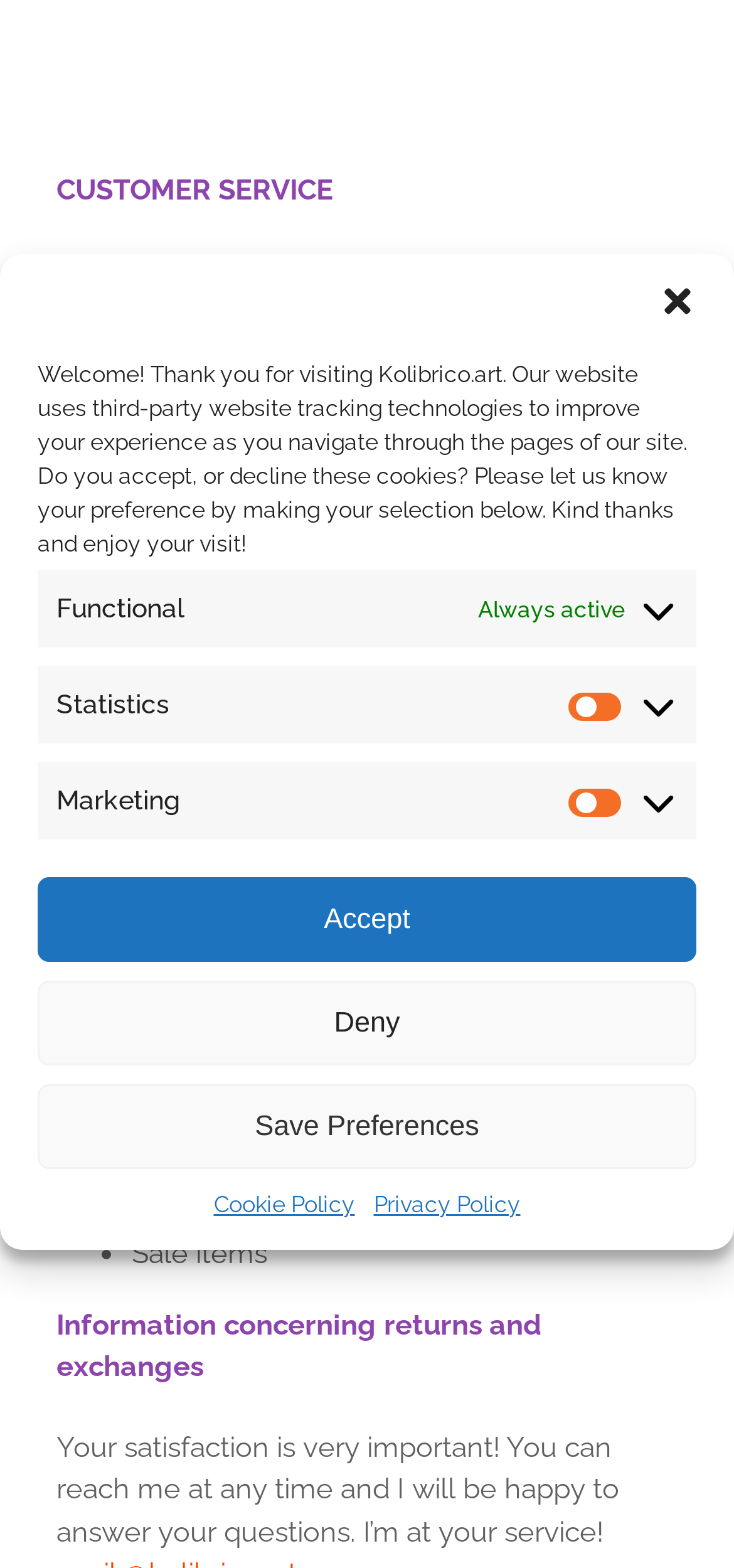Use a single word or phrase to answer the question:
What type of items cannot be returned or exchanged?

Custom or personalized orders, digital downloads, sale items